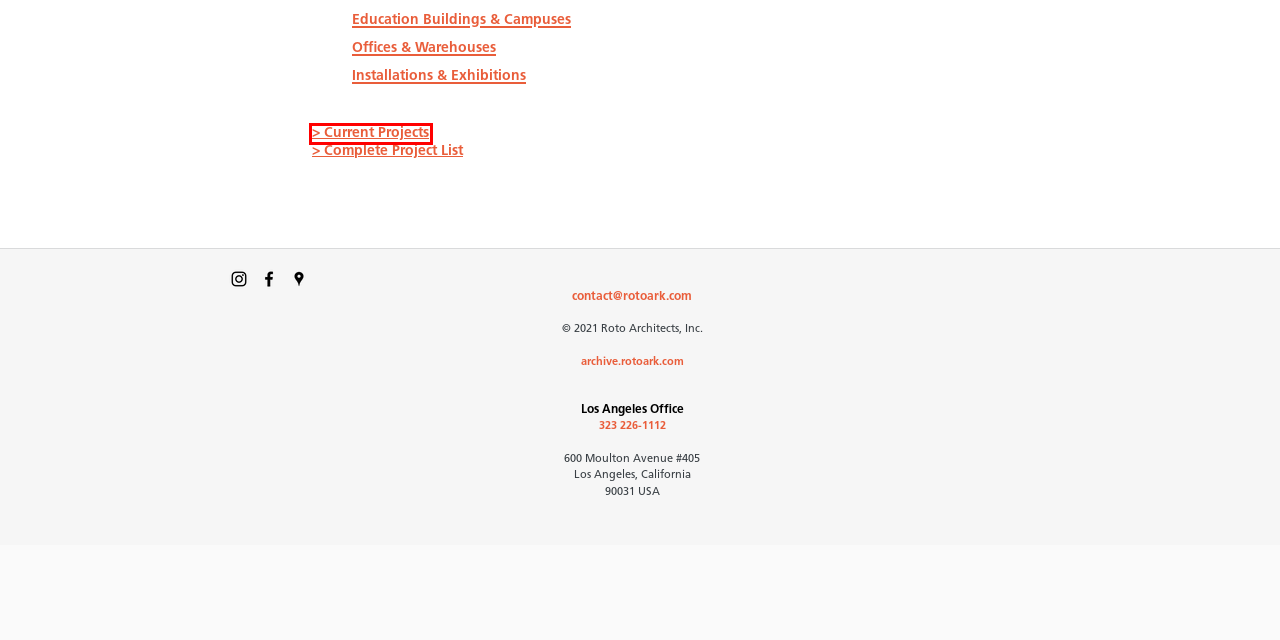Examine the webpage screenshot and identify the UI element enclosed in the red bounding box. Pick the webpage description that most accurately matches the new webpage after clicking the selected element. Here are the candidates:
A. Architecture | RoTo Architects | United States
B. Architecture | Los Angeles | Roto Architects Inc
C. Green & Wellness Architecture | Roto Architects Inc
D. Office & Warehouse Architecture | Roto Architects Inc
E. Architecture and Master Planning | Roto Architects Inc
F. About Us | RoTo Architects | International Architecture Firm
G. Educational Institution Architecture | Roto Architects Inc
H. Civic and Cultural Architecture | Roto Architects Inc

B